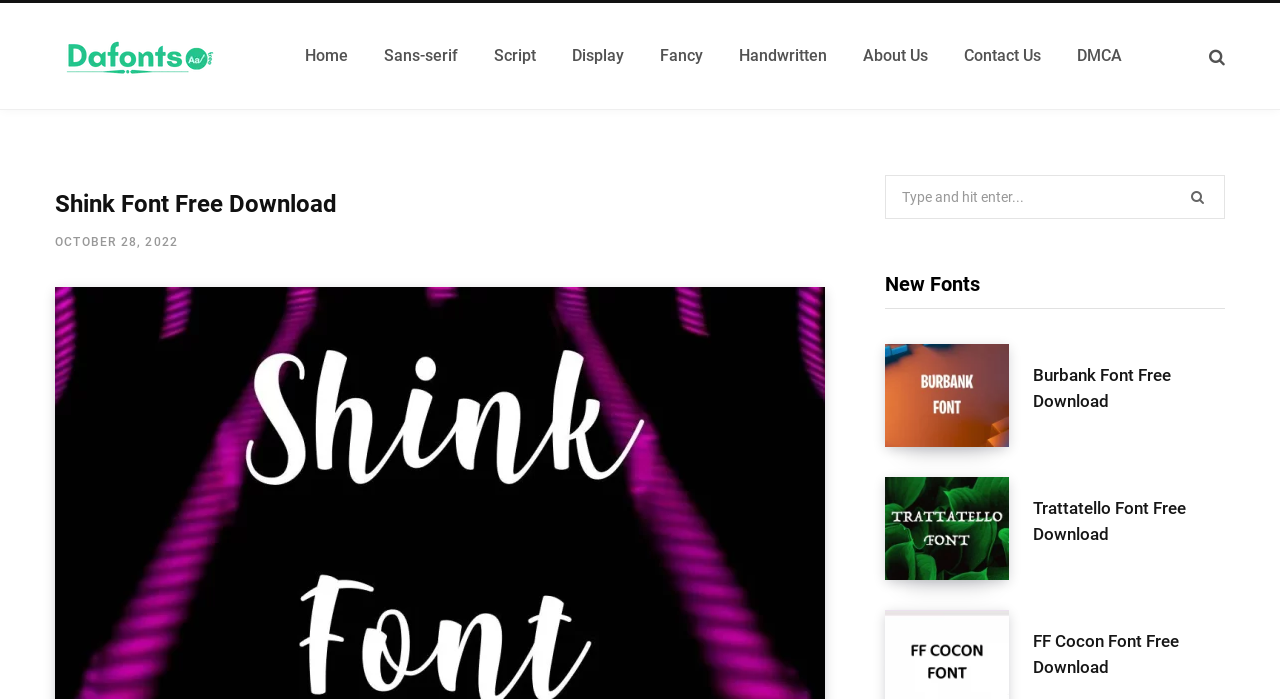Find the bounding box coordinates of the element you need to click on to perform this action: 'Search for a font'. The coordinates should be represented by four float values between 0 and 1, in the format [left, top, right, bottom].

[0.691, 0.25, 0.957, 0.313]